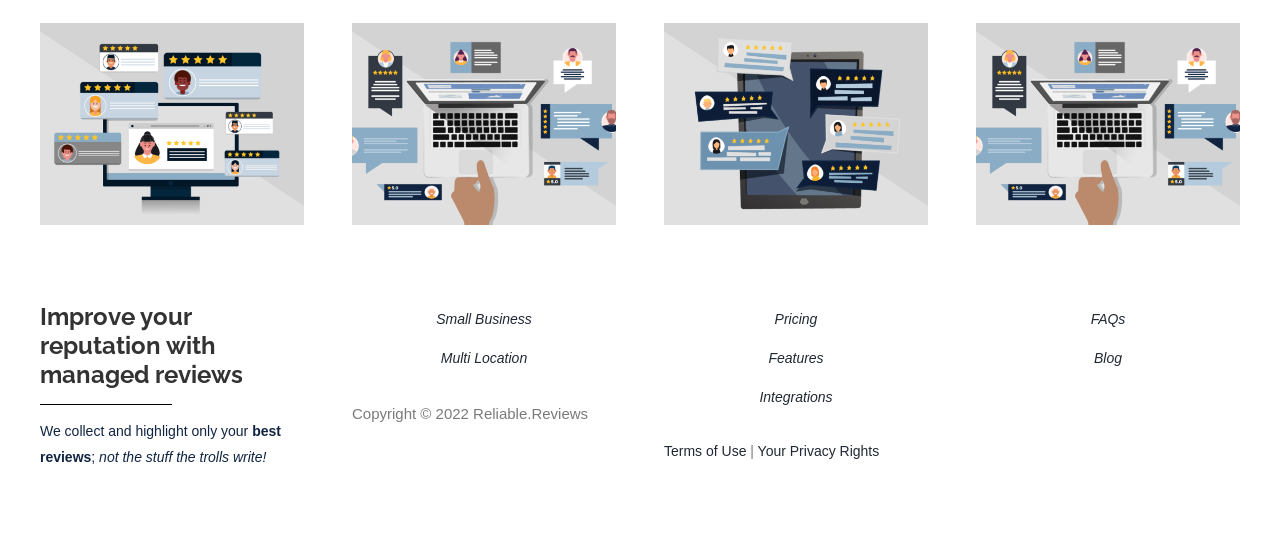What type of businesses is this website targeting?
Look at the image and answer the question using a single word or phrase.

Small Business and Multi Location